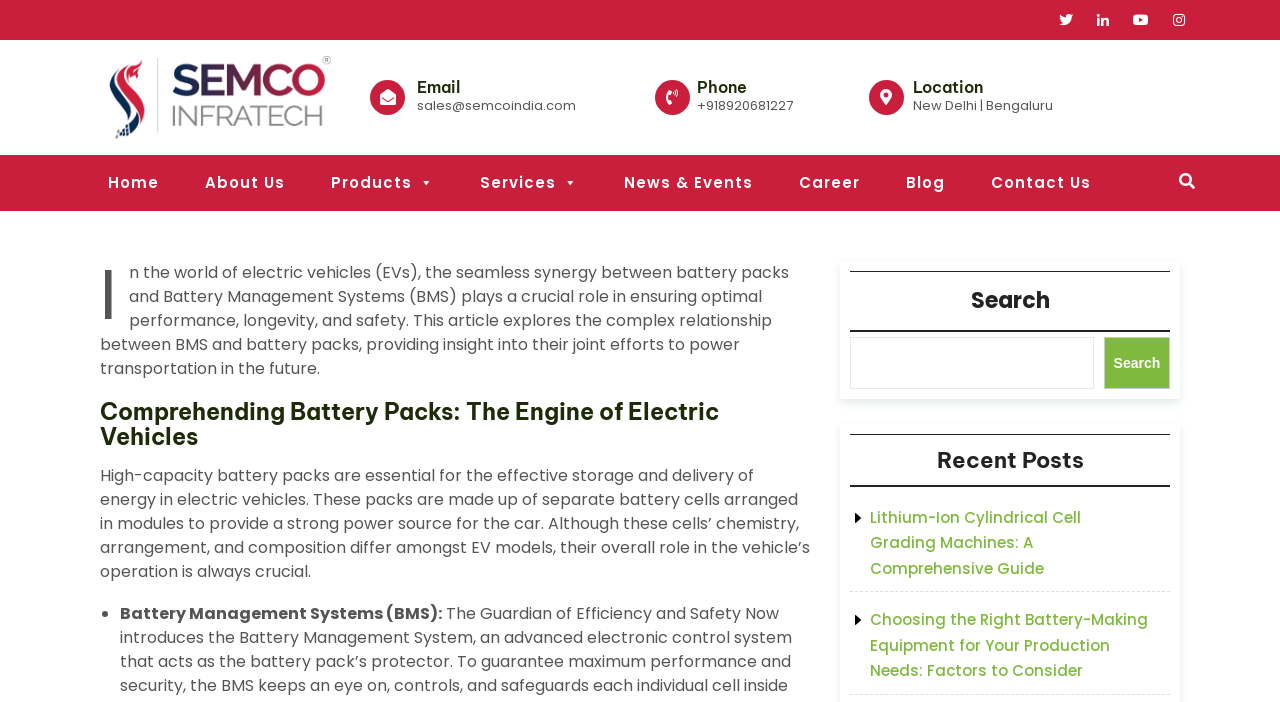Determine the bounding box coordinates of the clickable region to follow the instruction: "Click the SEMCO INFRATECH logo".

[0.066, 0.08, 0.266, 0.197]